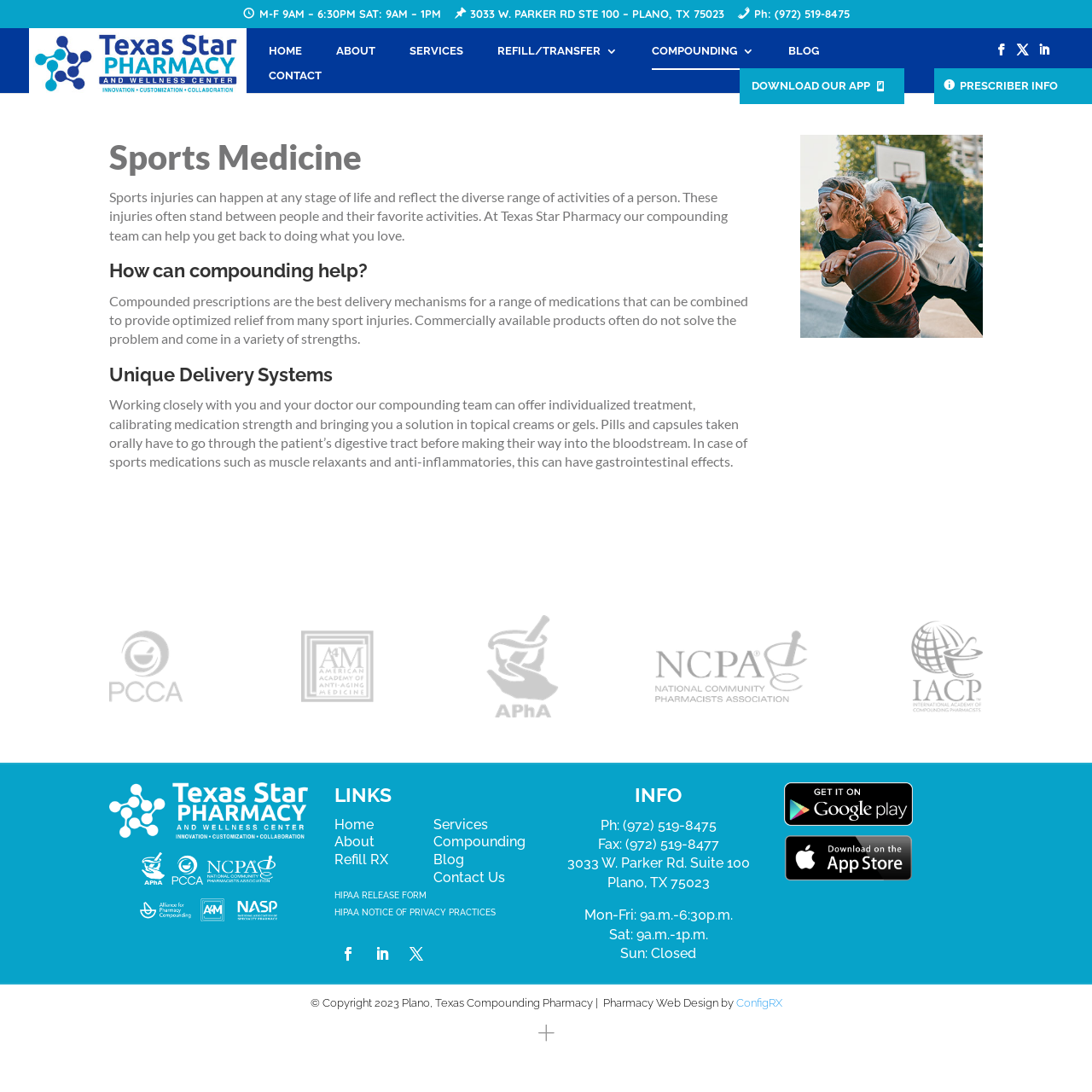Find the bounding box of the element with the following description: "Services". The coordinates must be four float numbers between 0 and 1, formatted as [left, top, right, bottom].

[0.397, 0.747, 0.447, 0.762]